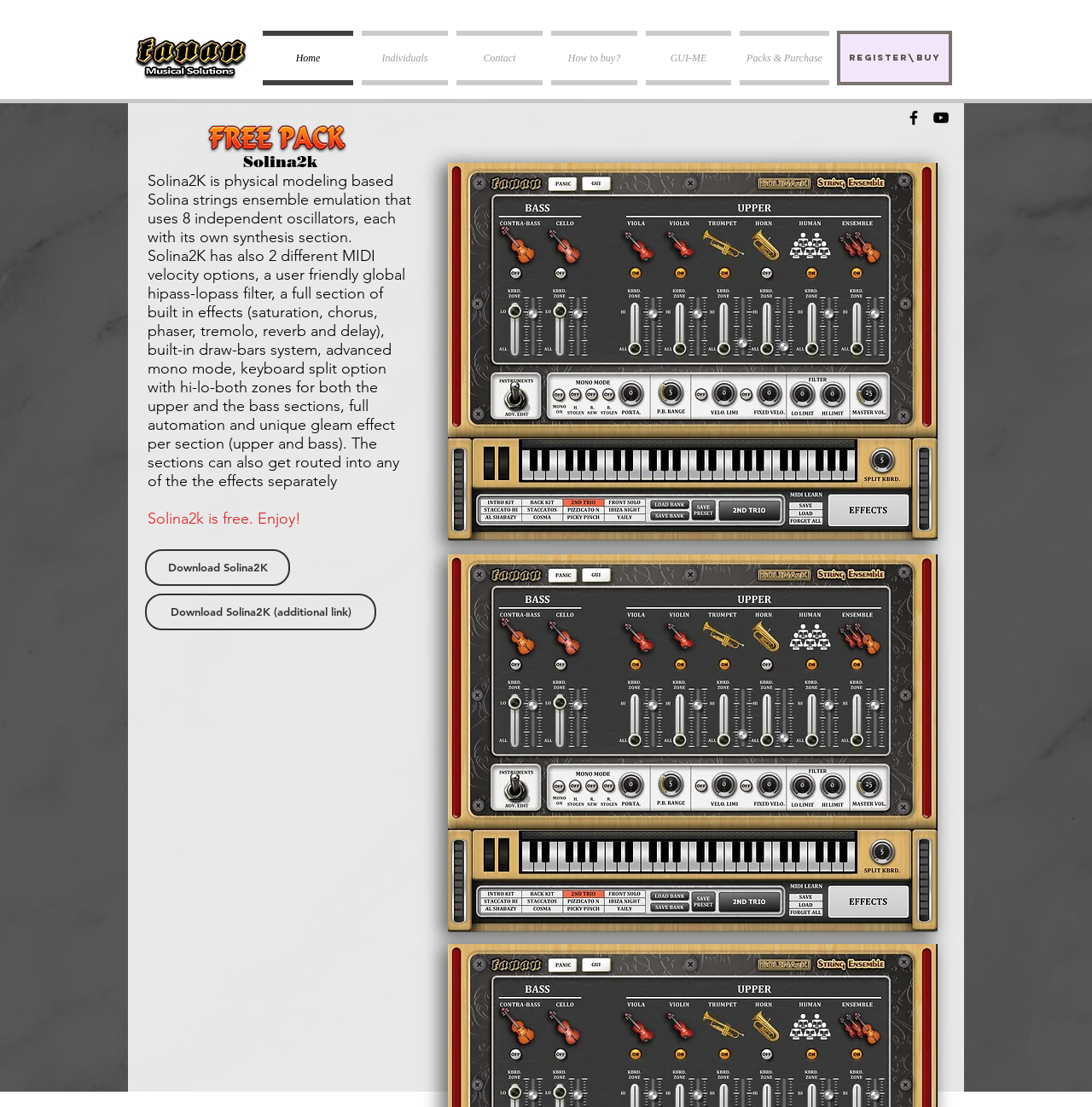What is the purpose of the 'GUI-ME' link?
Answer with a single word or short phrase according to what you see in the image.

Unknown